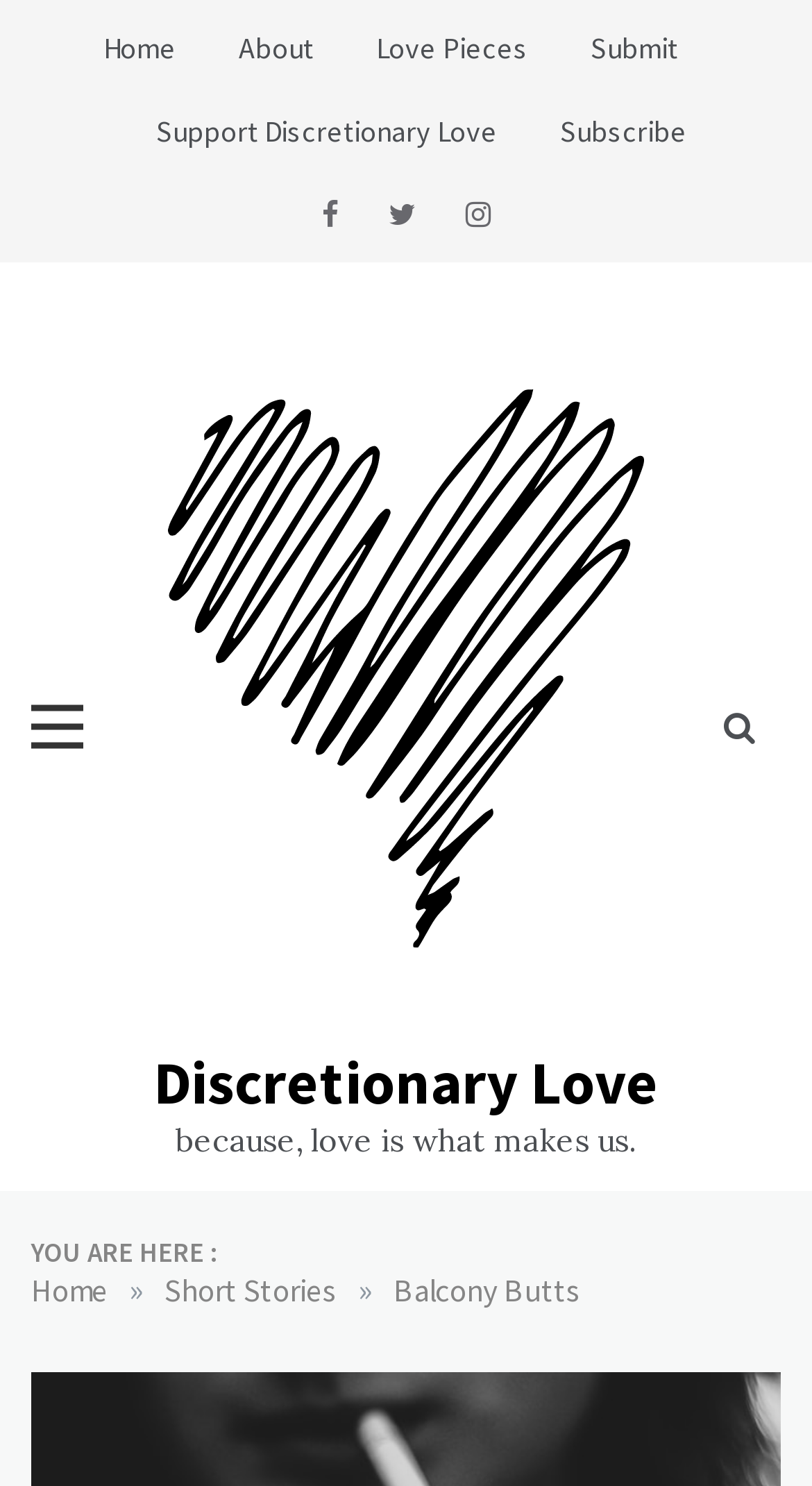Provide the bounding box coordinates for the area that should be clicked to complete the instruction: "read about discretionary love".

[0.255, 0.004, 0.424, 0.06]